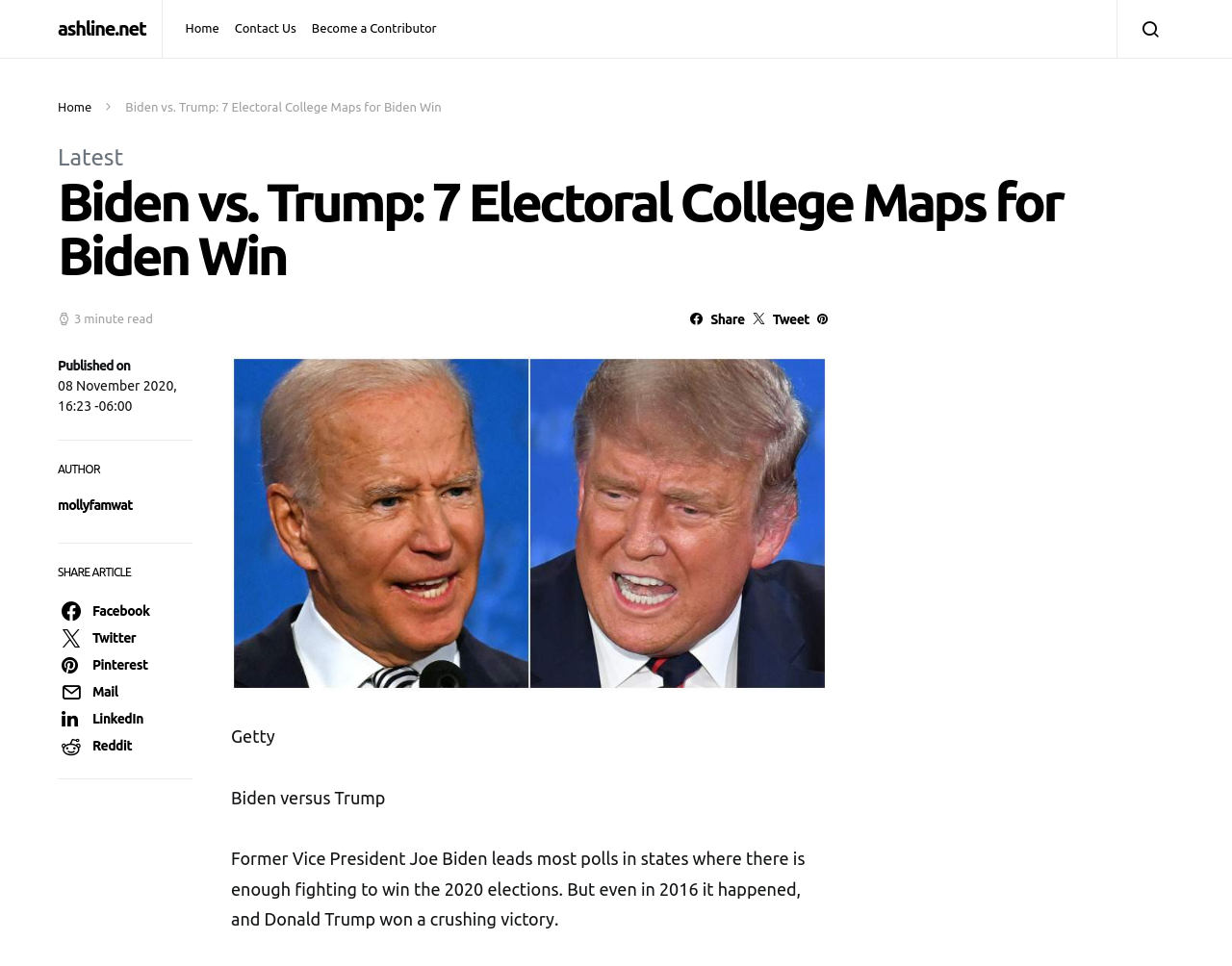Reply to the question with a single word or phrase:
What is the date of publication of this article?

08 November 2020